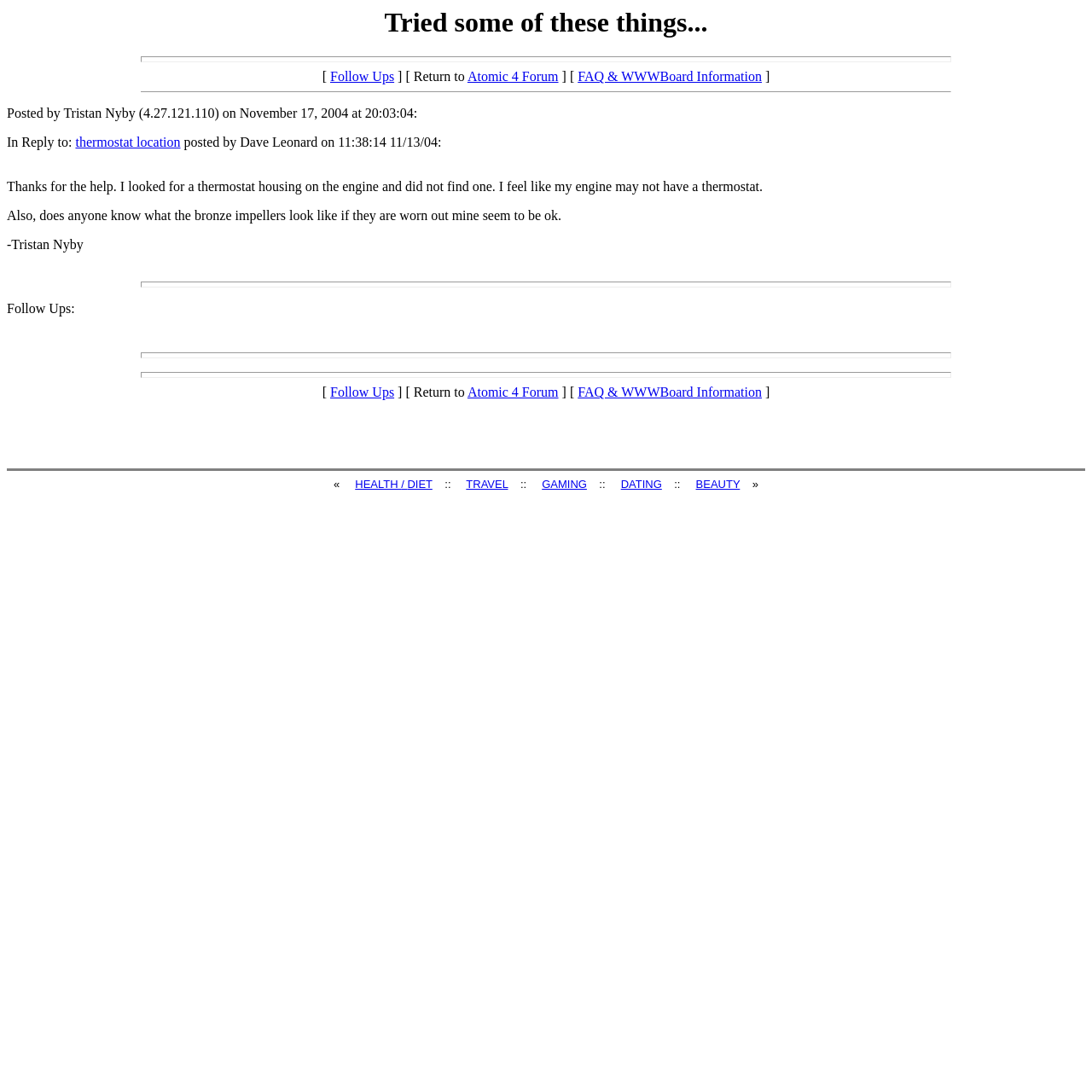Locate the bounding box coordinates of the area where you should click to accomplish the instruction: "Check the business hours".

None